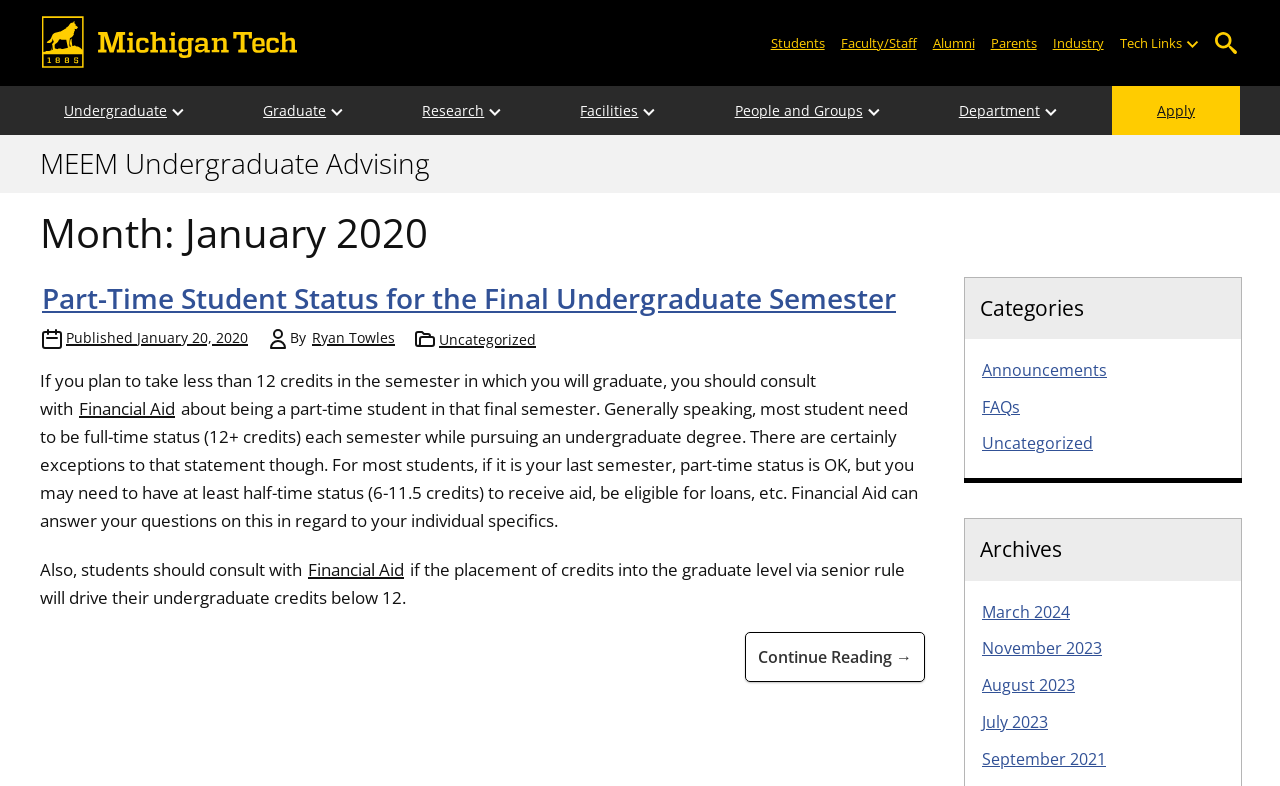Answer the question below with a single word or a brief phrase: 
How many links are in the Audiences section?

5